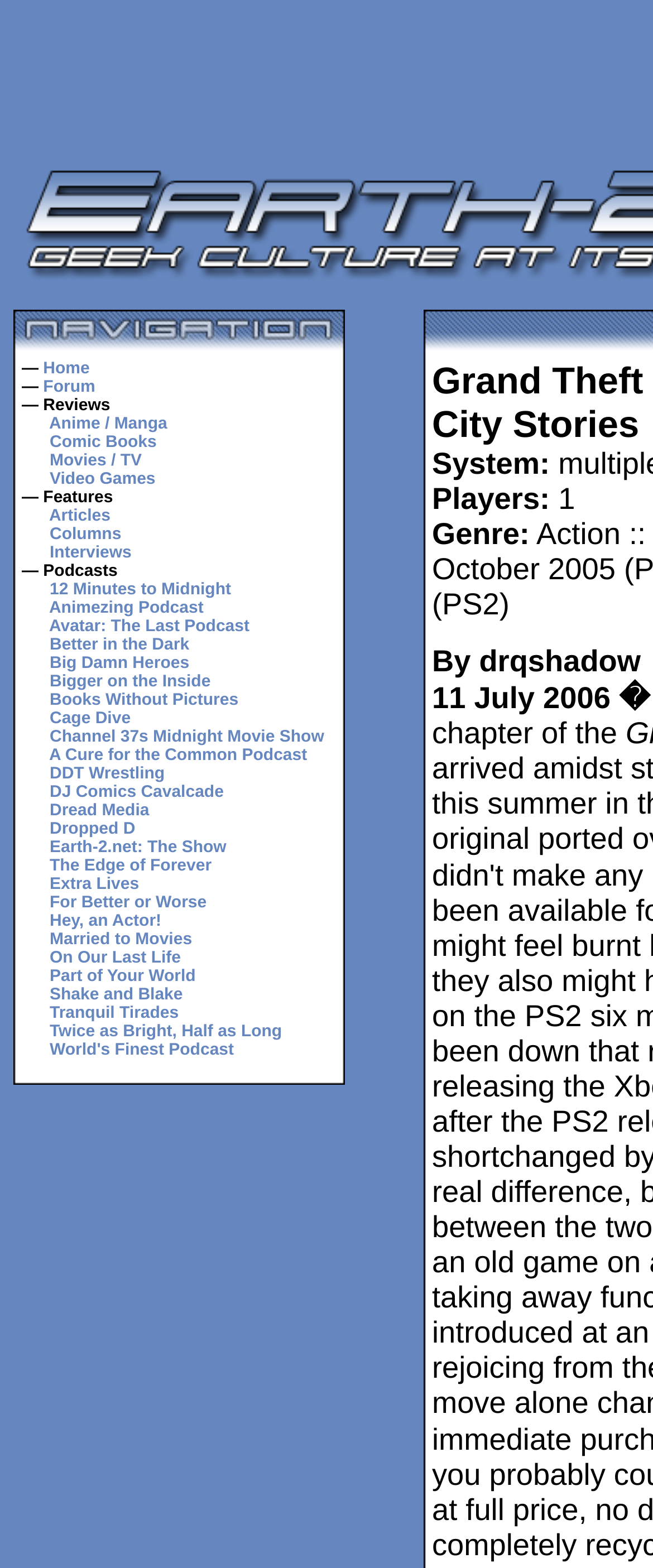Are there any images on the webpage?
Answer briefly with a single word or phrase based on the image.

Yes